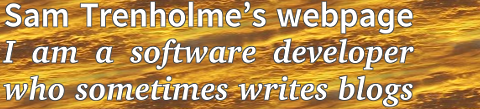What is the profession of the webpage's owner?
Please respond to the question with a detailed and well-explained answer.

The subtitle 'I am a software developer who sometimes writes blogs' provides a glimpse into the purpose of the website and indicates that the owner of the webpage is a software developer.